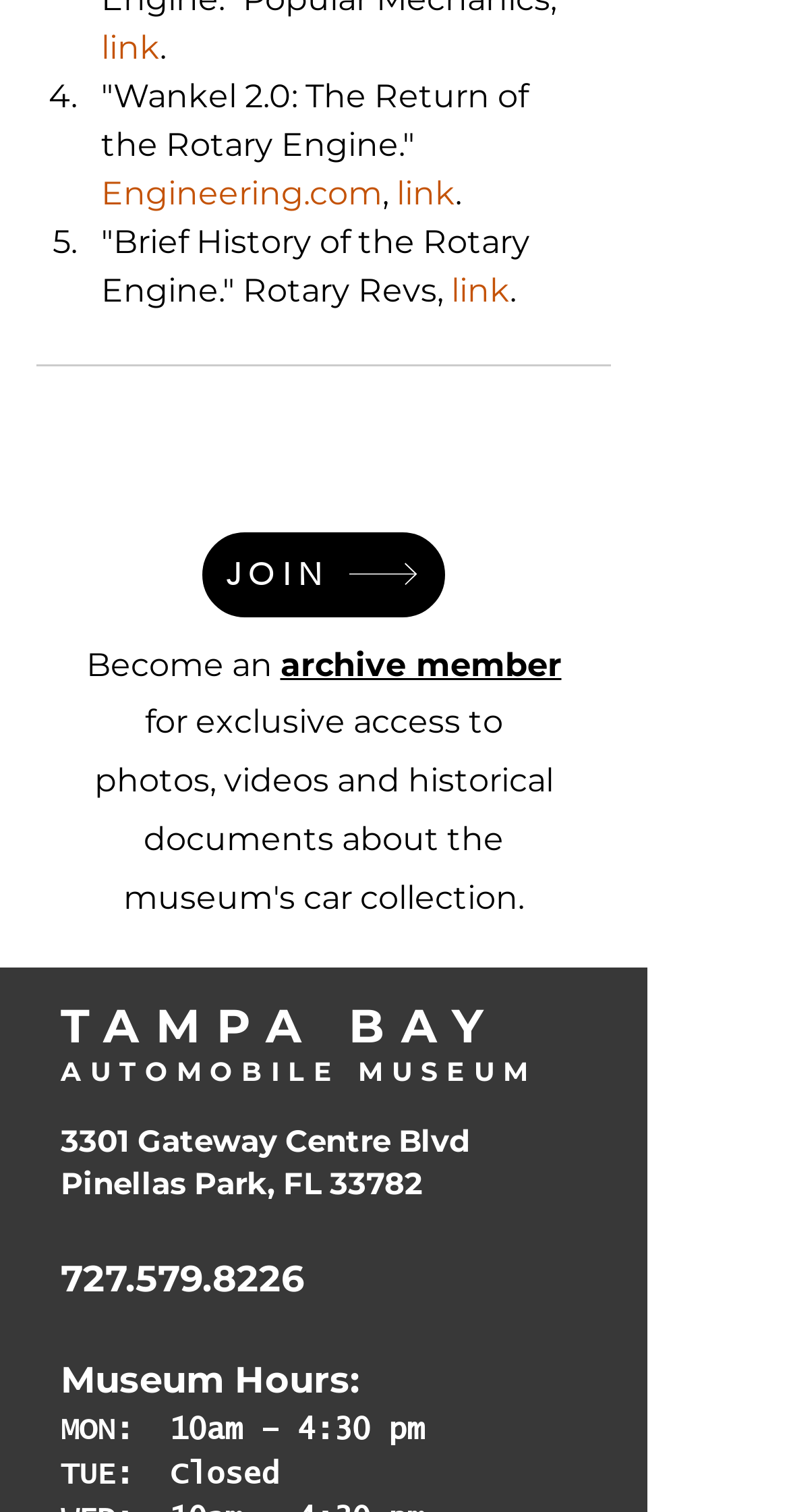What is the title of the first article?
Utilize the image to construct a detailed and well-explained answer.

I found the title of the first article by looking at the StaticText element with the text 'Wankel 2.0: The Return of the Rotary Engine' which is a child of the Root Element.